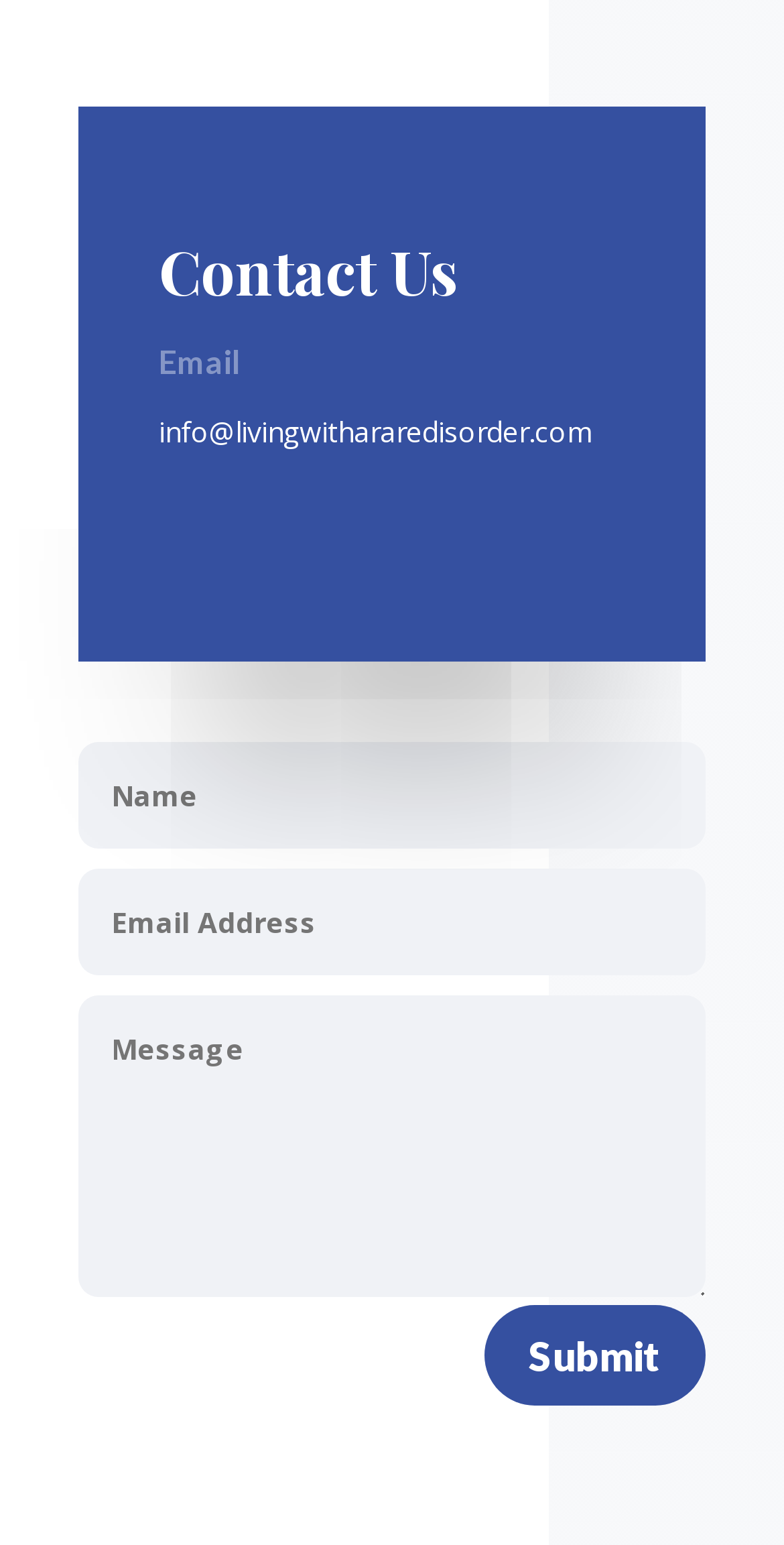Reply to the question with a single word or phrase:
How many textboxes are available on the webpage?

3